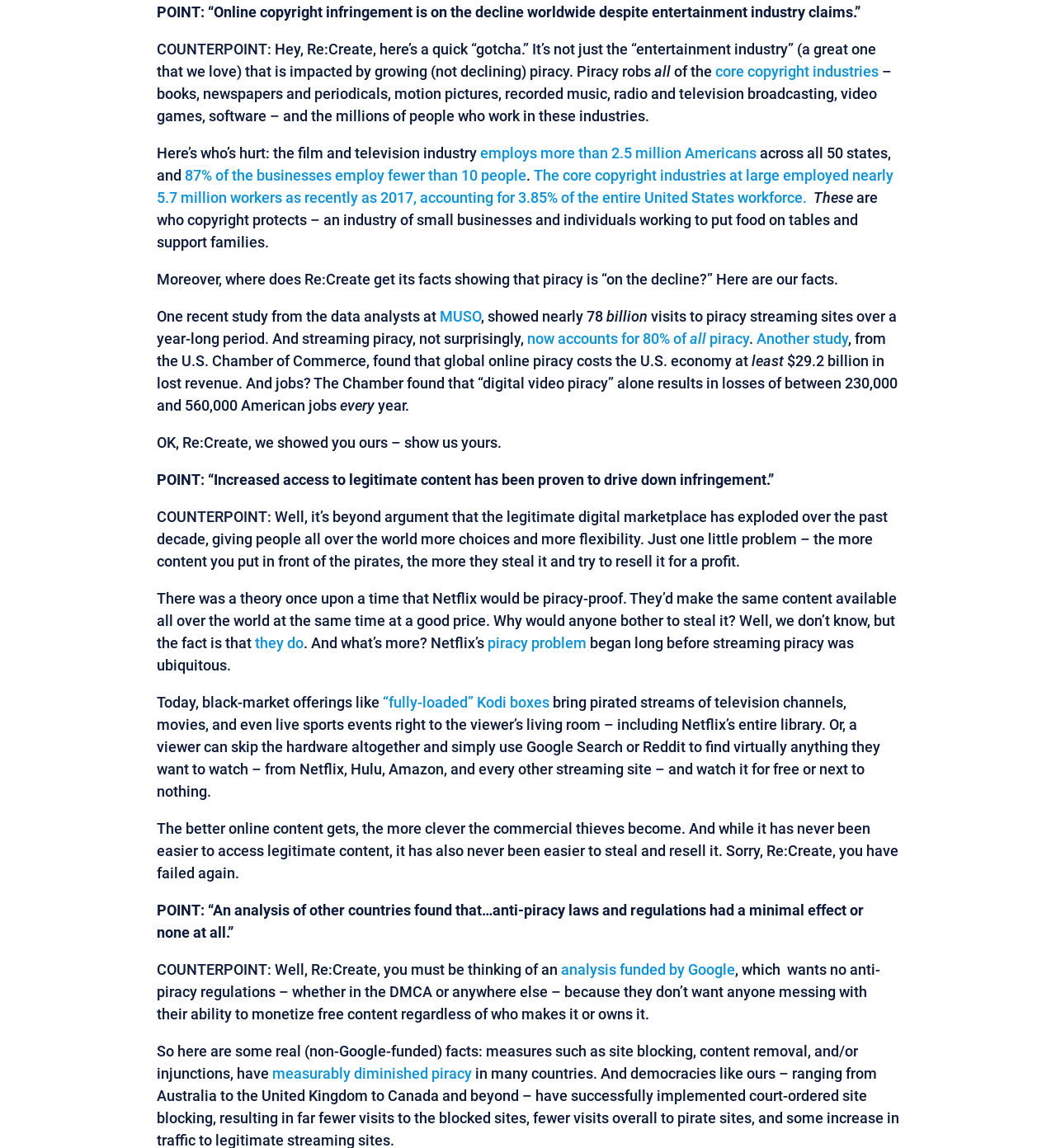Provide a thorough and detailed response to the question by examining the image: 
What is the estimated cost of global online piracy to the U.S. economy?

The webpage cites a study by the U.S. Chamber of Commerce, which found that global online piracy costs the U.S. economy at least $29.2 billion in lost revenue. This statistic is presented as evidence that piracy is a significant problem that needs to be addressed.